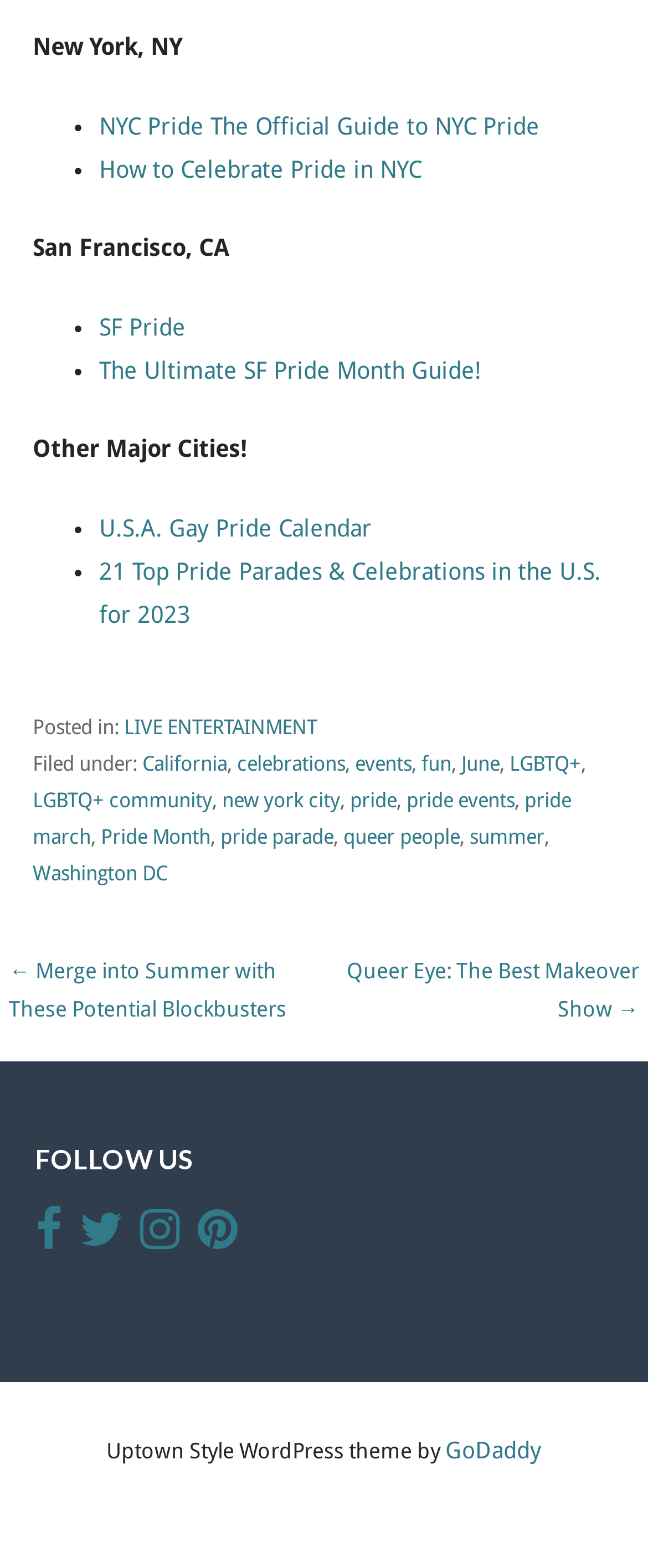How many cities are mentioned on this webpage?
Please describe in detail the information shown in the image to answer the question.

I counted the number of city names mentioned on the webpage, which are New York, San Francisco, and Washington DC. There is also a mention of 'Other Major Cities', but it's not a specific city name, so I didn't count it.